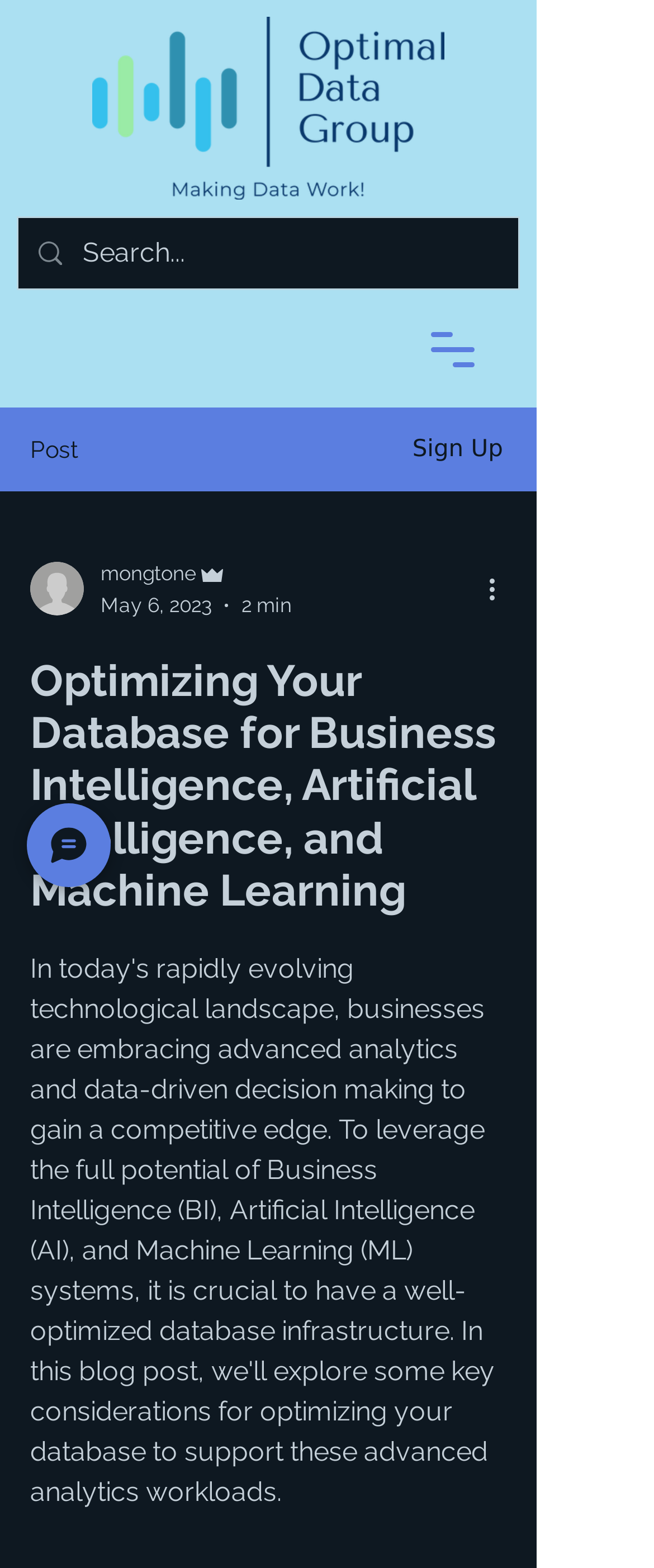Please find and provide the title of the webpage.

Optimizing Your Database for Business Intelligence, Artificial Intelligence, and Machine Learning